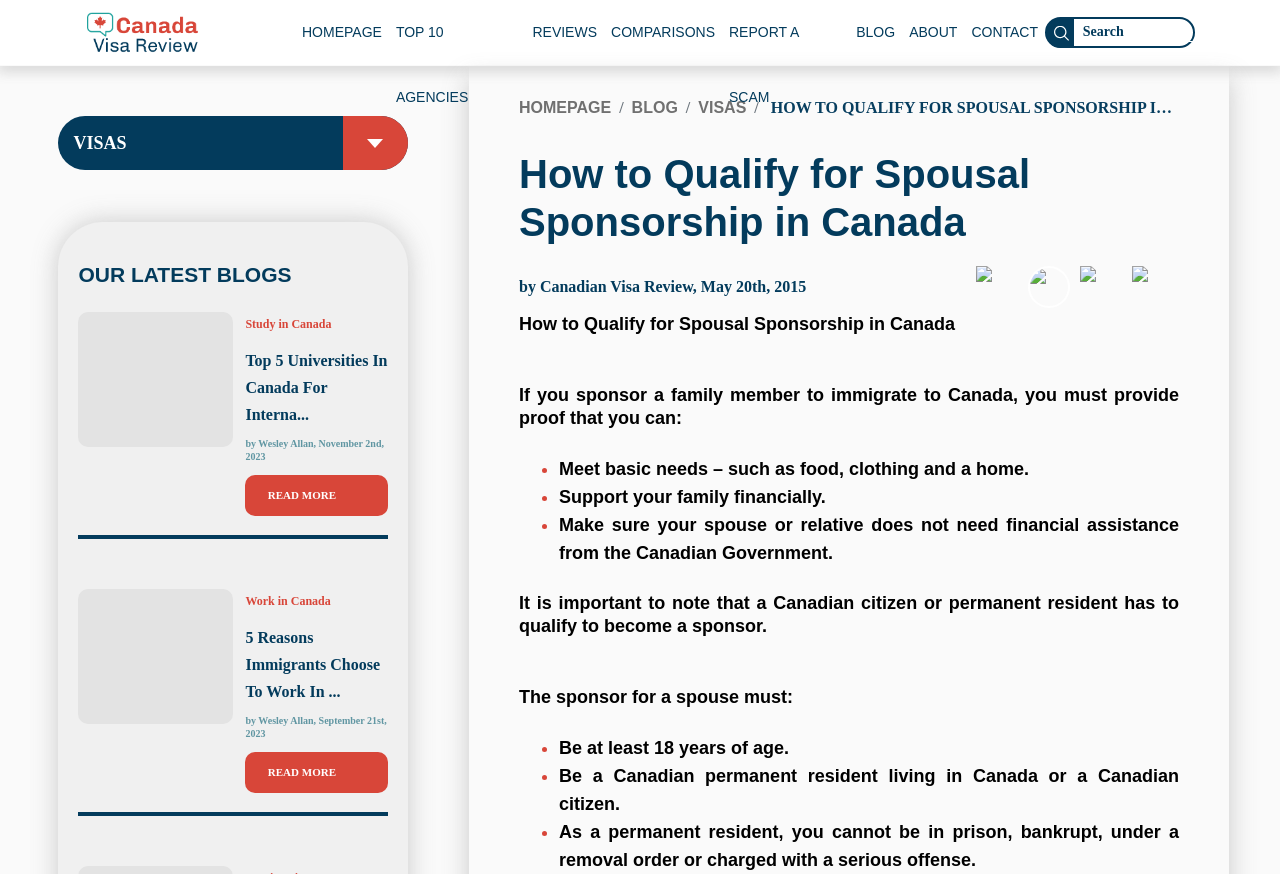Provide the bounding box coordinates of the HTML element this sentence describes: "REPORT A SCAM". The bounding box coordinates consist of four float numbers between 0 and 1, i.e., [left, top, right, bottom].

[0.564, 0.0, 0.663, 0.074]